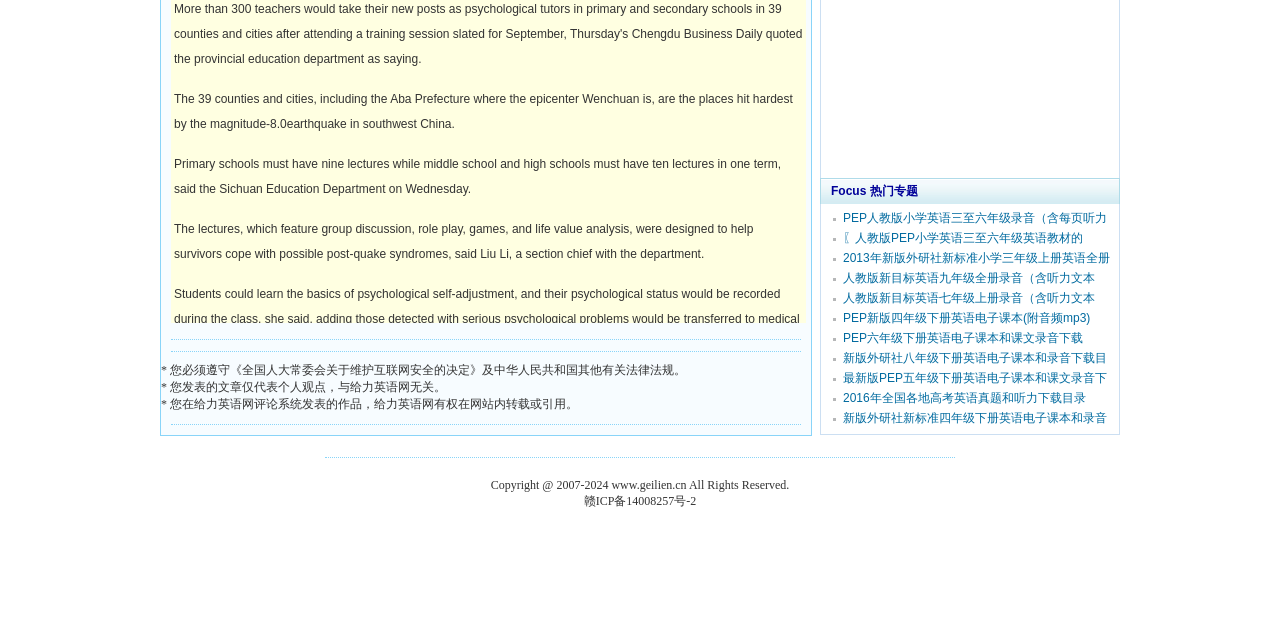Provide the bounding box coordinates of the UI element this sentence describes: "PEP六年级下册英语电子课本和课文录音下载(2015年春季新版)".

[0.657, 0.517, 0.846, 0.569]